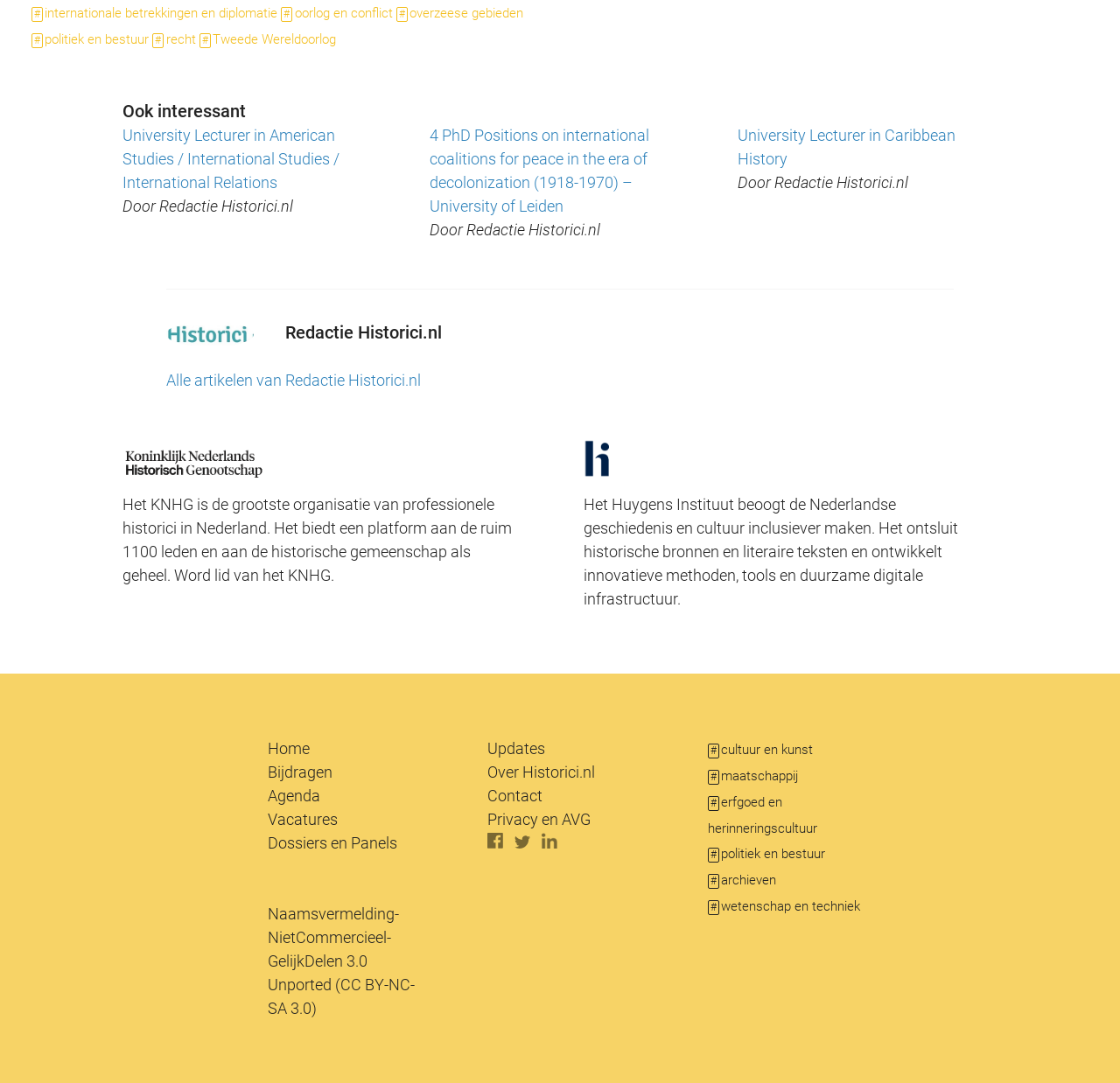Provide a short, one-word or phrase answer to the question below:
What is the name of the website described in the image element?

Historici.nl